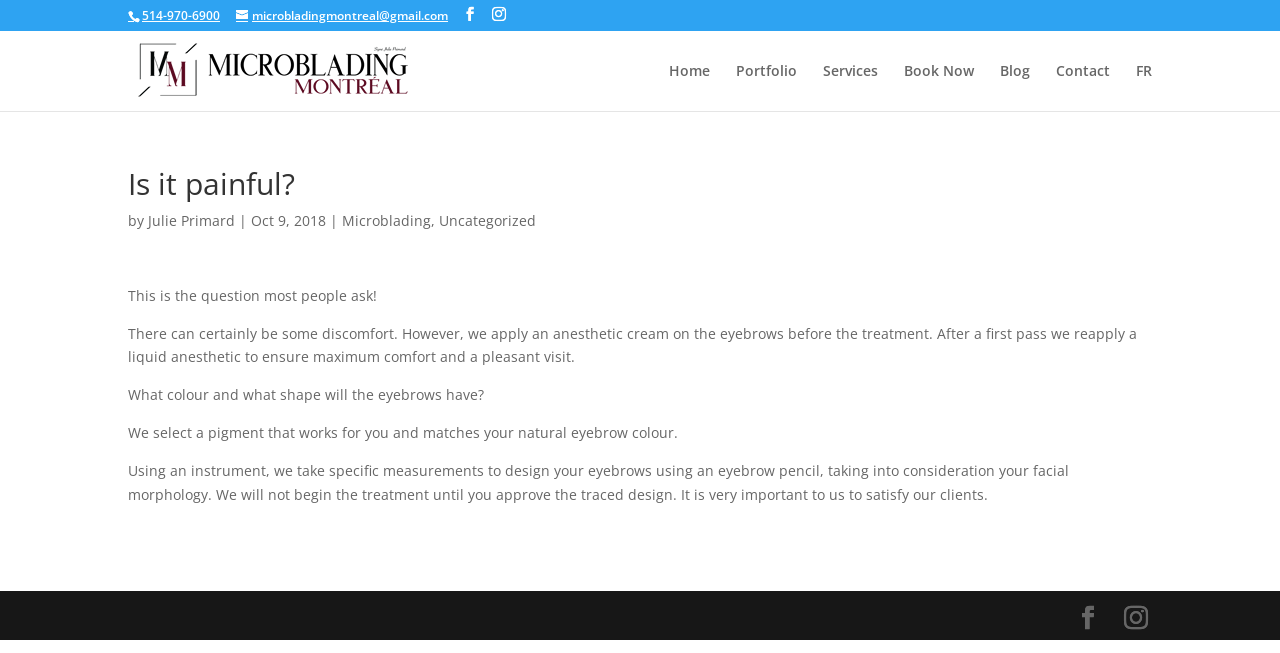Please determine the bounding box coordinates of the element to click on in order to accomplish the following task: "Read the blog". Ensure the coordinates are four float numbers ranging from 0 to 1, i.e., [left, top, right, bottom].

[0.781, 0.098, 0.805, 0.17]